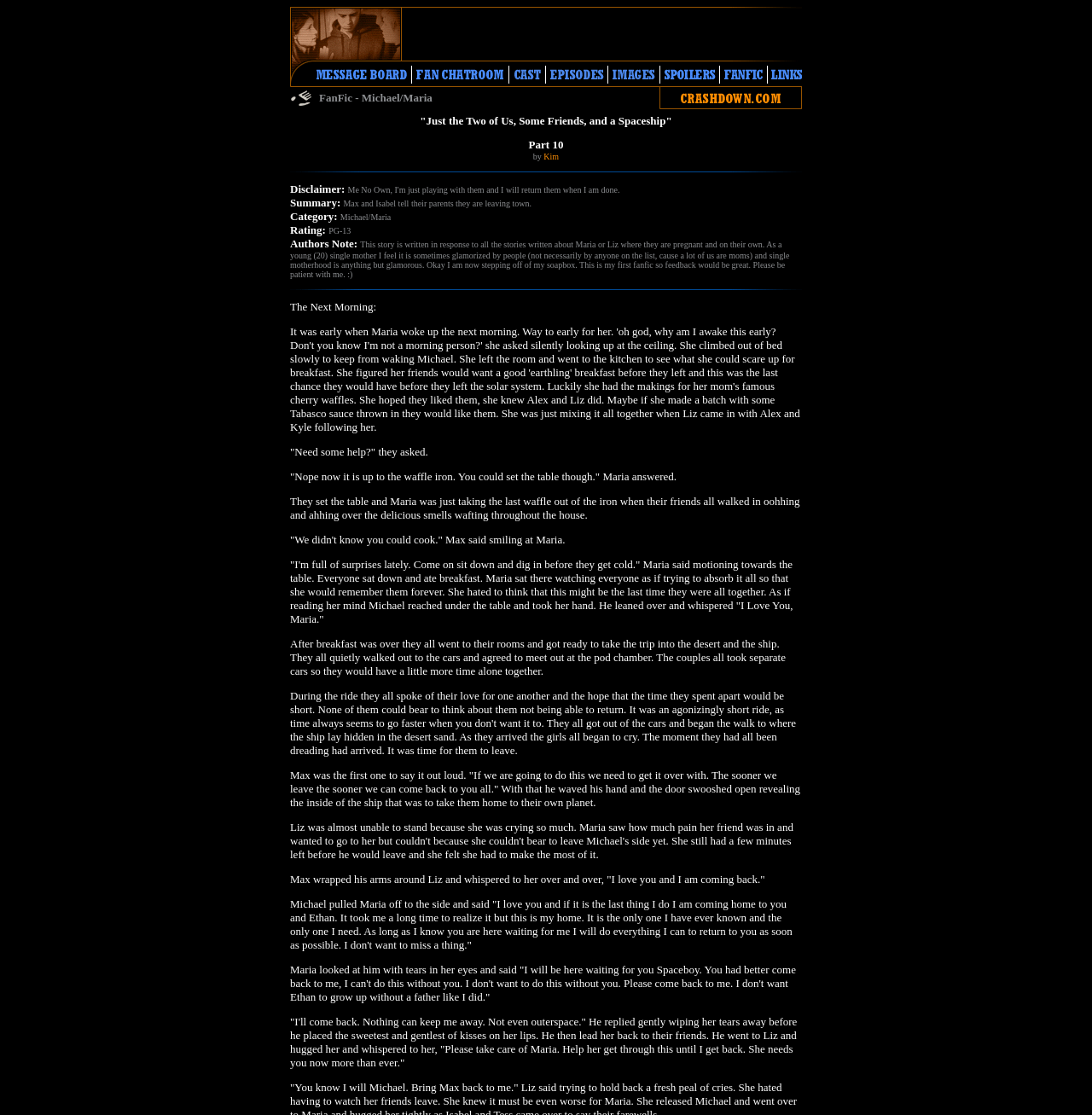Provide the bounding box coordinates of the HTML element this sentence describes: "parent_node: Email name="form_fields[email]" placeholder="Your Email"".

None